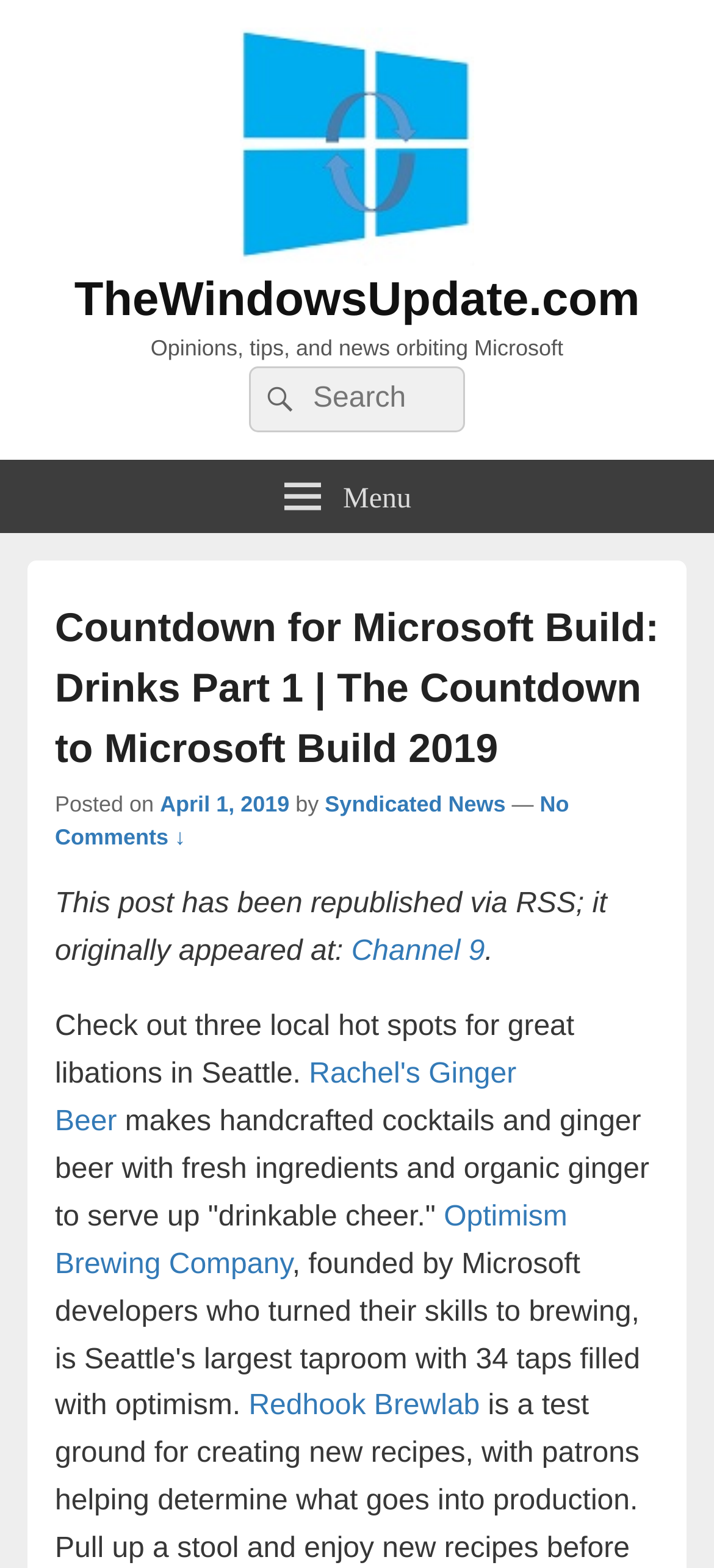Please identify the bounding box coordinates of the element that needs to be clicked to perform the following instruction: "Explore Optimism Brewing Company".

[0.077, 0.766, 0.795, 0.816]